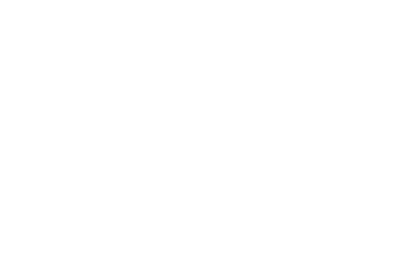By analyzing the image, answer the following question with a detailed response: What is the extract commonly used in?

According to the caption, the Shiitake Mushroom Extract is commonly used in supplements and culinary applications, making it a popular choice among health enthusiasts.